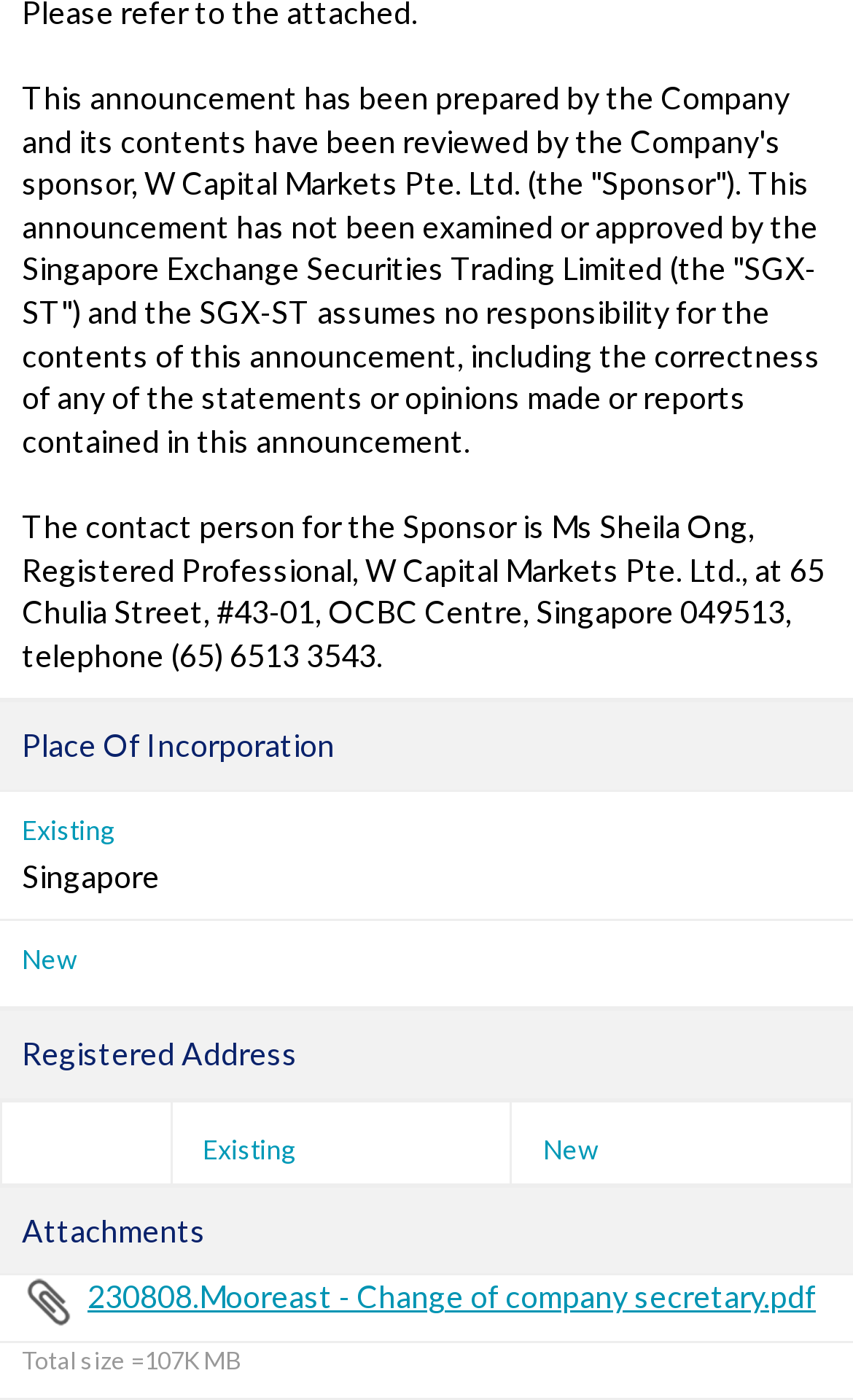What is the file name of the attachment?
By examining the image, provide a one-word or phrase answer.

230808.Mooreast - Change of company secretary.pdf